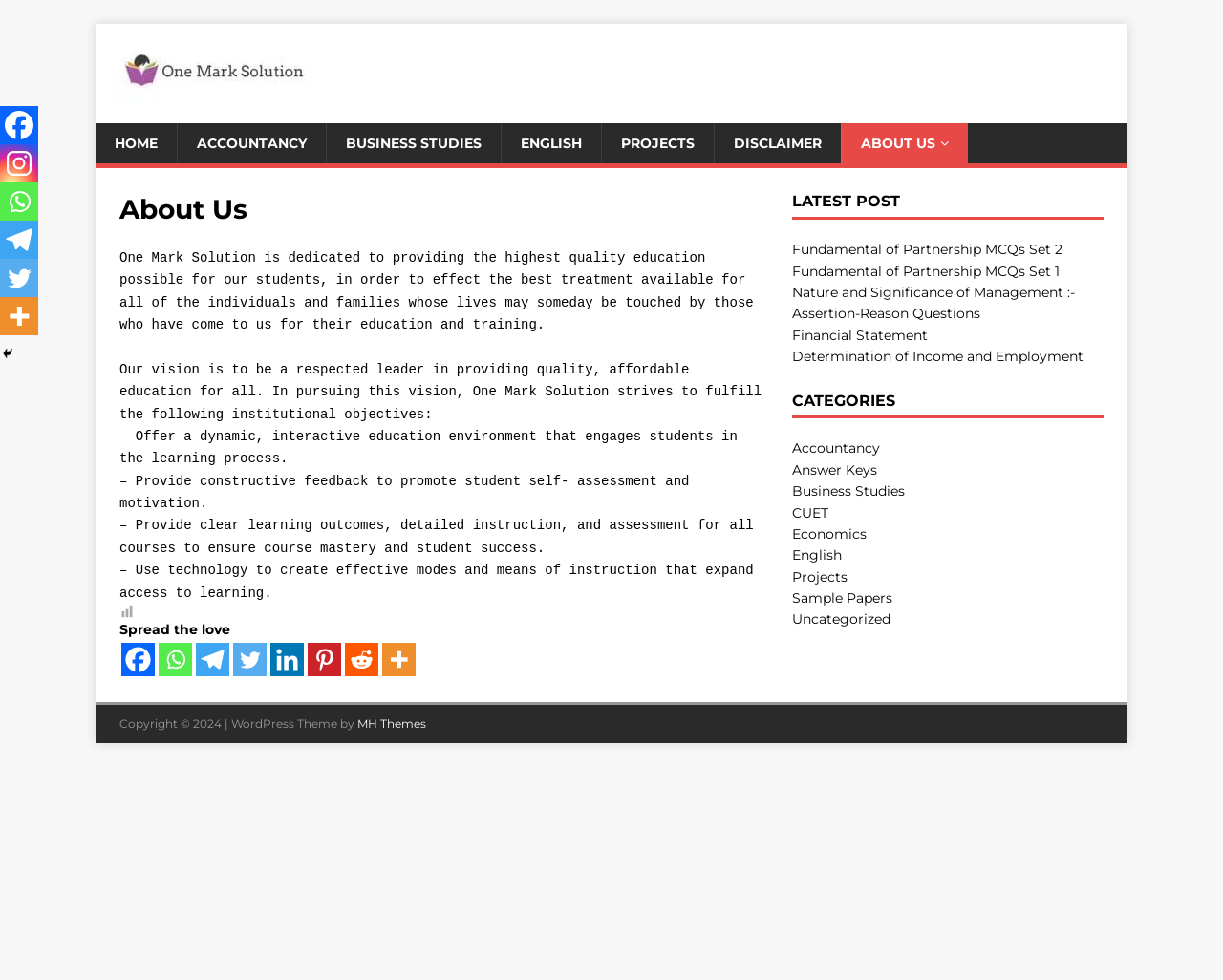What are the objectives of One Mark Solution?
Use the image to answer the question with a single word or phrase.

Offer dynamic education, provide feedback, etc.